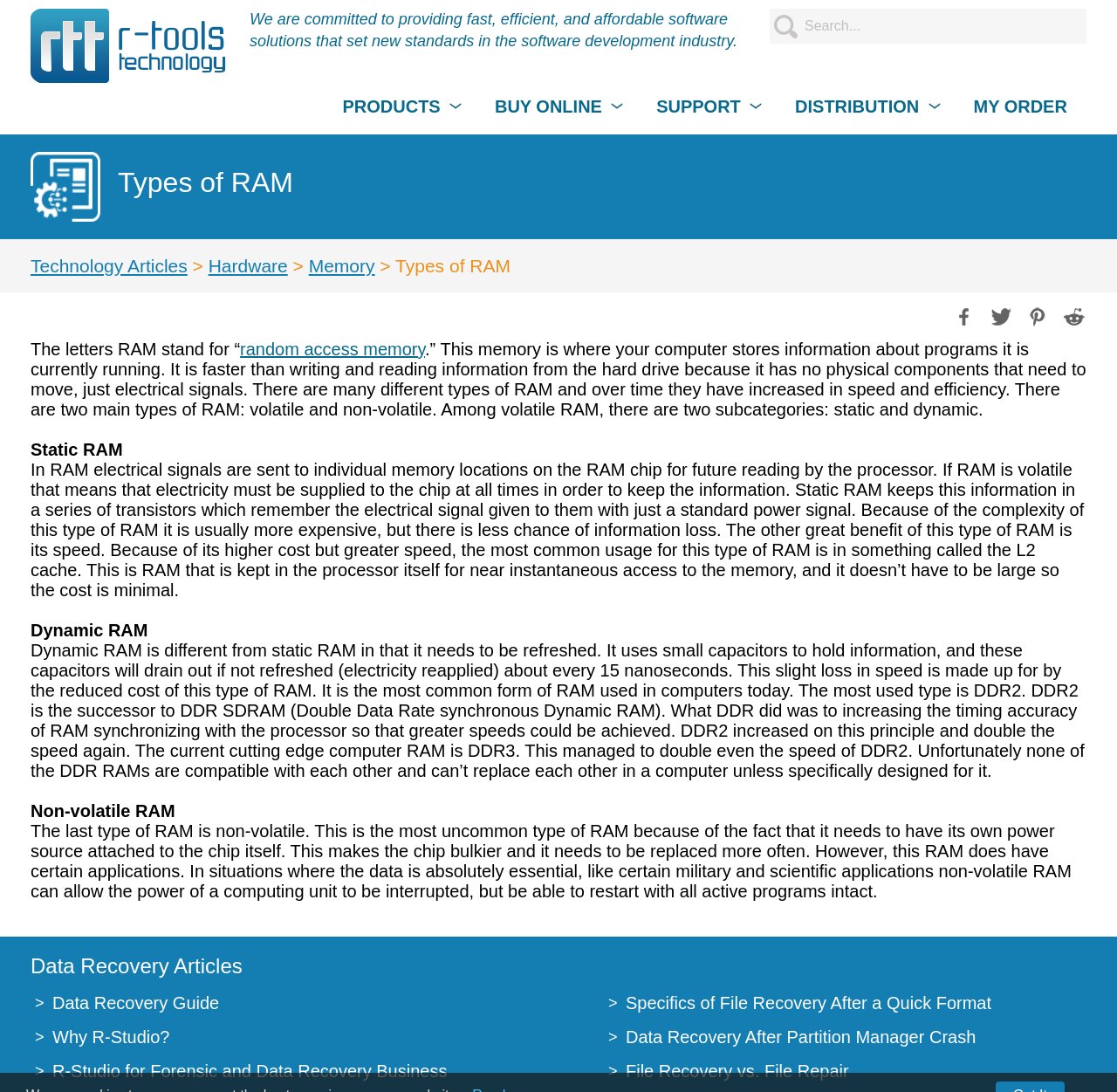Describe the entire webpage, focusing on both content and design.

The webpage is about "Types of RAM" and appears to be an informative article or guide. At the top left, there is a link to "R-Tools Technology Inc." accompanied by an image of the company's logo. Next to it, there is a search bar with a placeholder text "Search...". Below the search bar, there is a brief description of the company's mission and values.

The main content of the webpage is divided into sections, each discussing a specific type of RAM. The first section is an introduction to RAM, explaining what it stands for and its purpose. The text is followed by links to share the article on social media platforms.

The subsequent sections are dedicated to different types of RAM, including volatile and non-volatile RAM. Within the volatile RAM category, there are two subcategories: static and dynamic RAM. The webpage provides detailed explanations of each type, including their characteristics, advantages, and disadvantages.

The static RAM section is located above the dynamic RAM section, and both sections have a similar layout, with a heading followed by a block of text. The dynamic RAM section is longer and discusses different types of DDR RAM, including DDR2 and DDR3.

The non-volatile RAM section is located below the volatile RAM sections and is shorter than the others. It explains the characteristics and applications of non-volatile RAM.

At the bottom of the webpage, there are links to related articles, including "Data Recovery Articles", "Data Recovery Guide", and several specific guides on file recovery and repair.